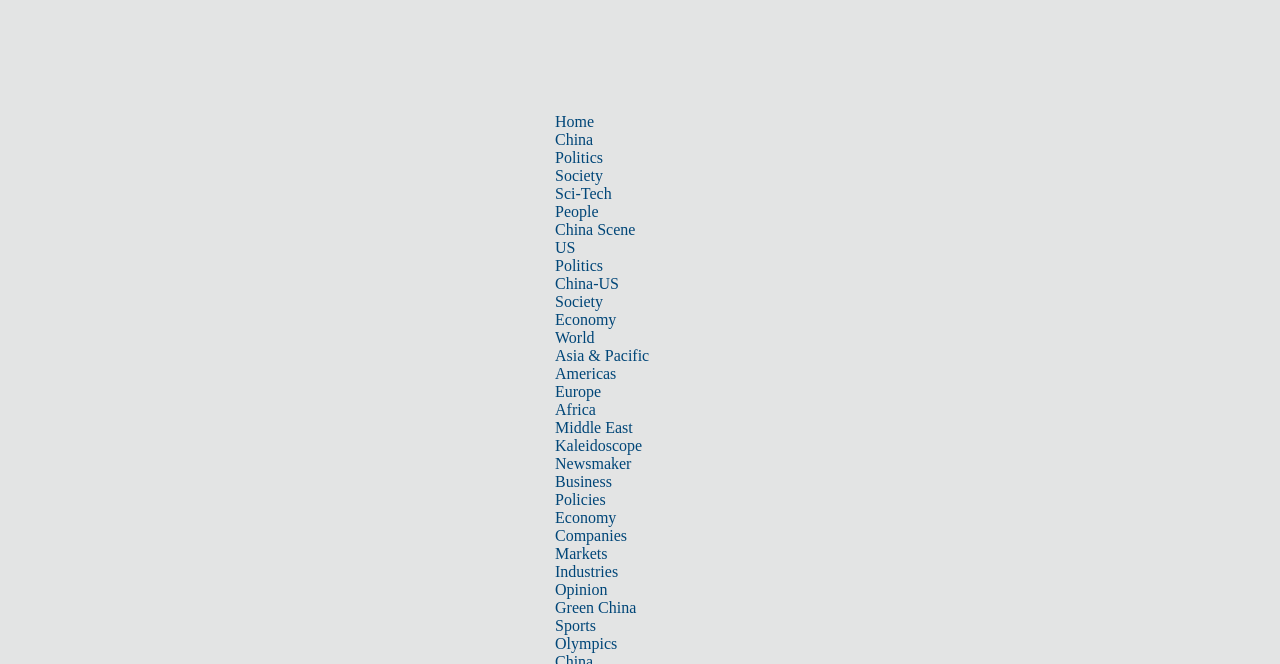Identify the bounding box coordinates of the region I need to click to complete this instruction: "Click on Home".

[0.434, 0.17, 0.464, 0.196]